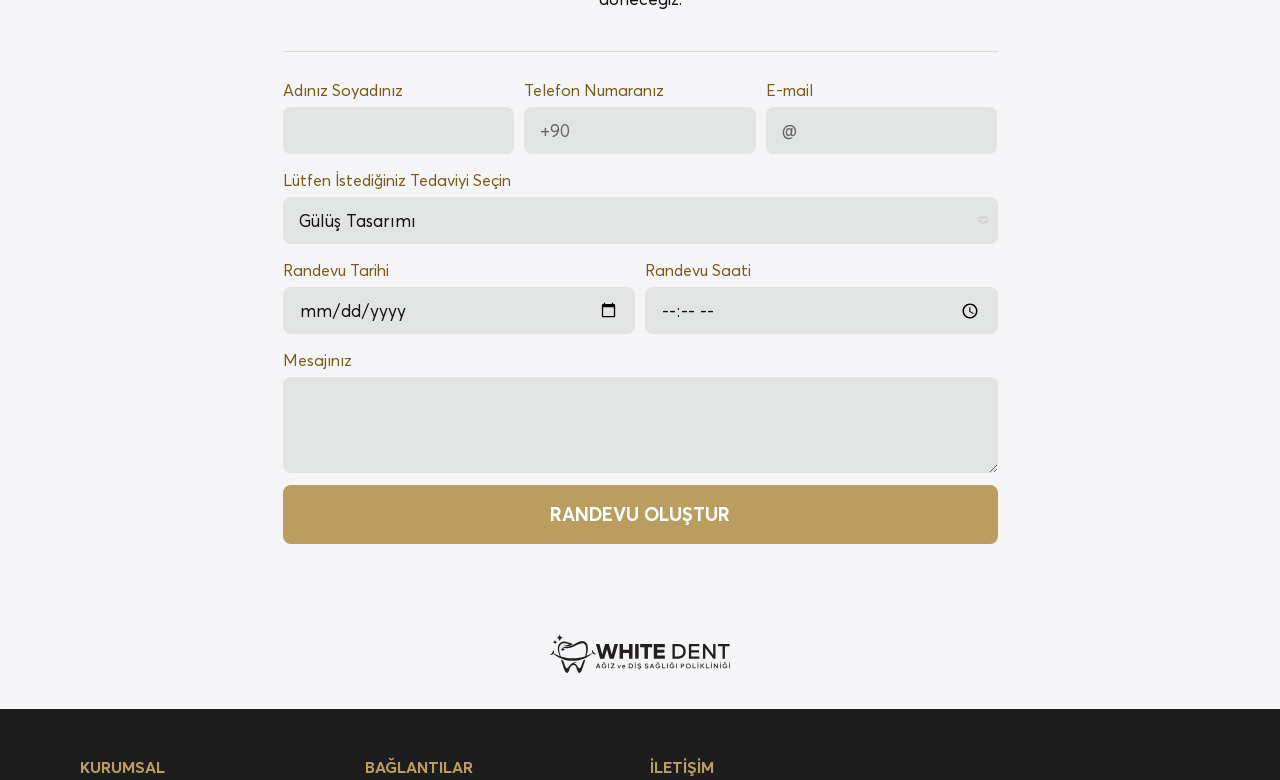What is the purpose of the combobox?
Offer a detailed and exhaustive answer to the question.

The combobox with ID 471 is labeled 'Lütfen İstediğiniz Tedaviyi Seçin' which means 'Please select the treatment you want' in English, indicating that its purpose is to select a treatment.